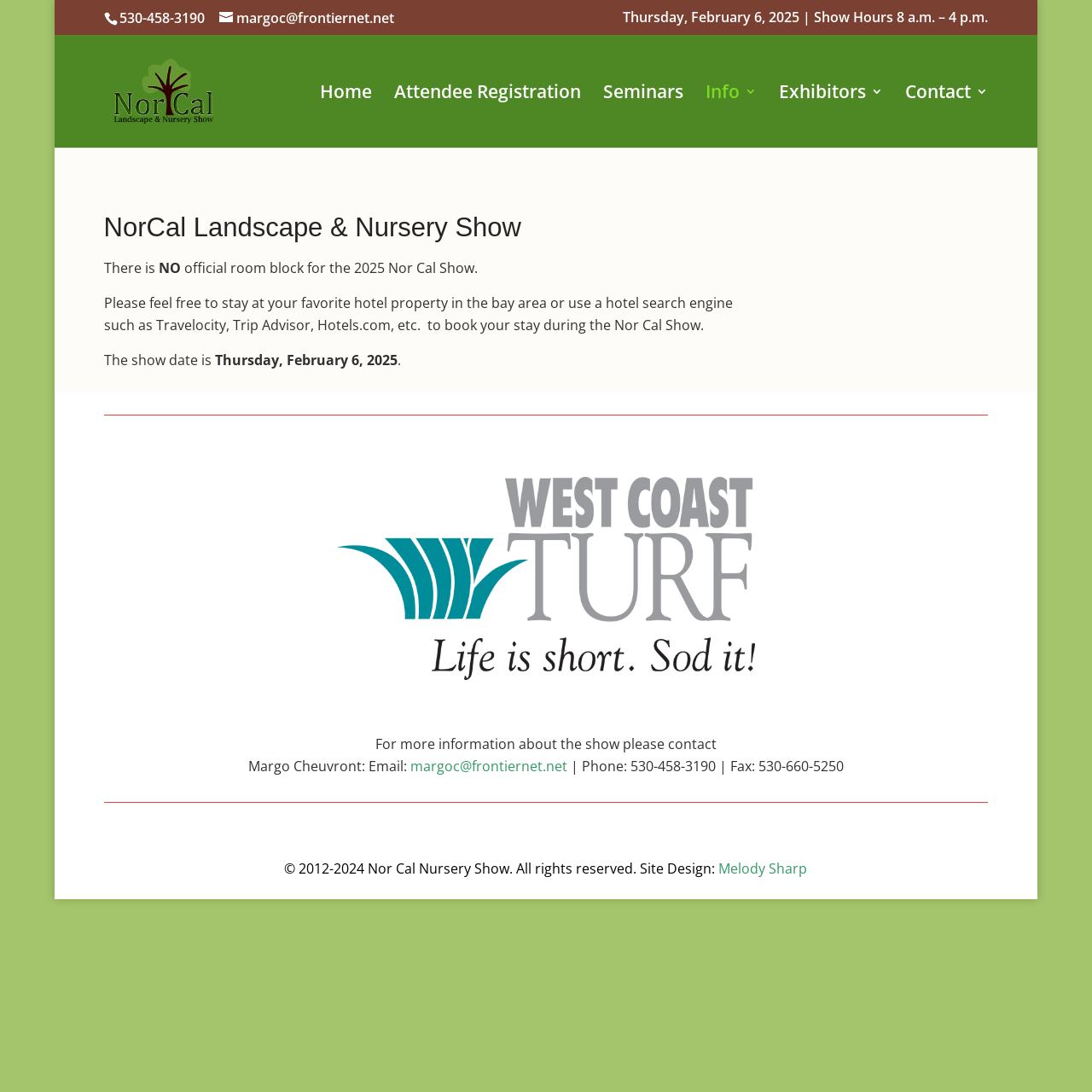What is the name of the designer of the website?
Please provide an in-depth and detailed response to the question.

I found the name by looking at the bottom of the webpage, where it says 'Site Design: Melody Sharp'.